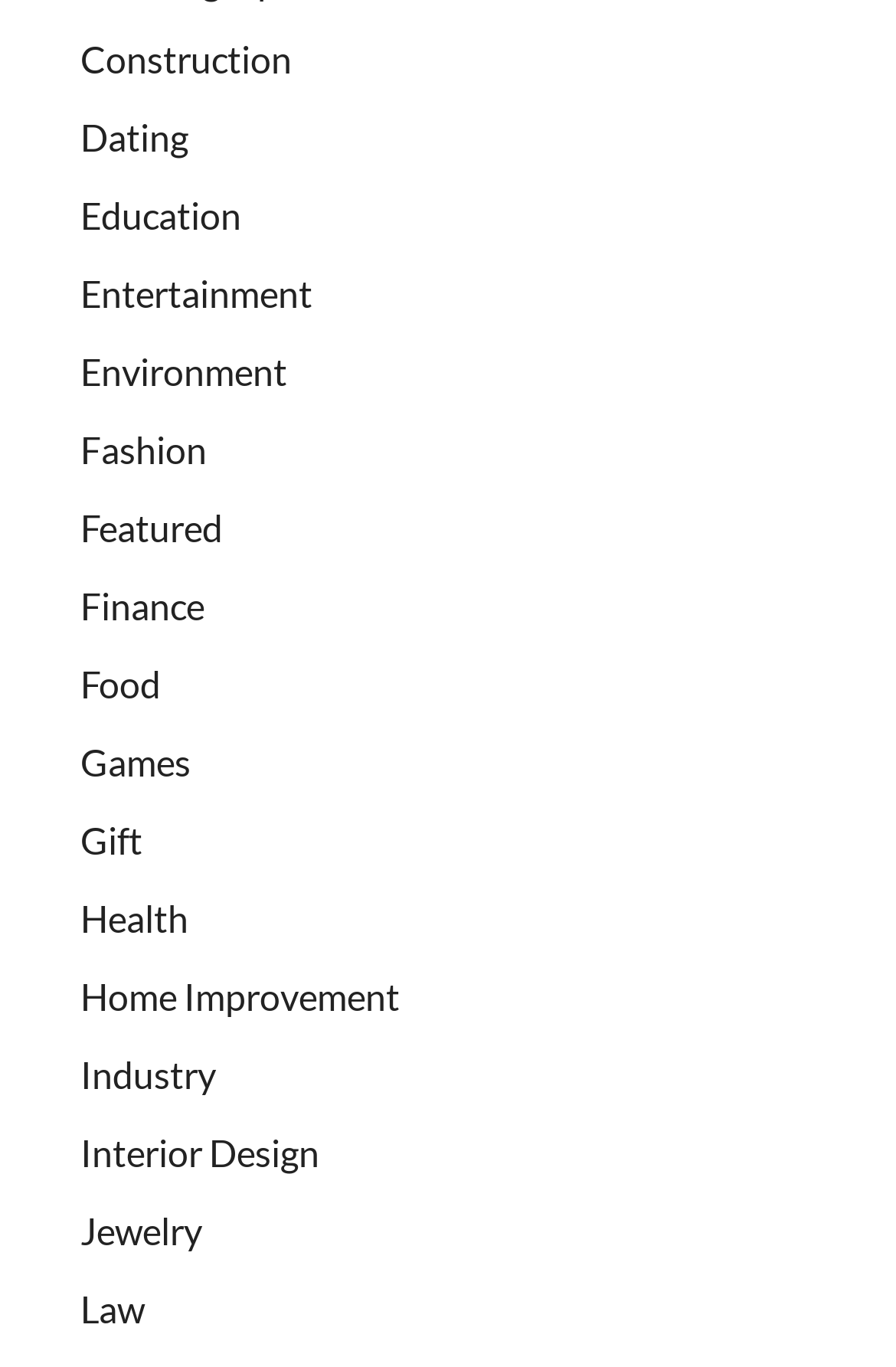Give a succinct answer to this question in a single word or phrase: 
What categories are listed on the webpage?

Multiple categories